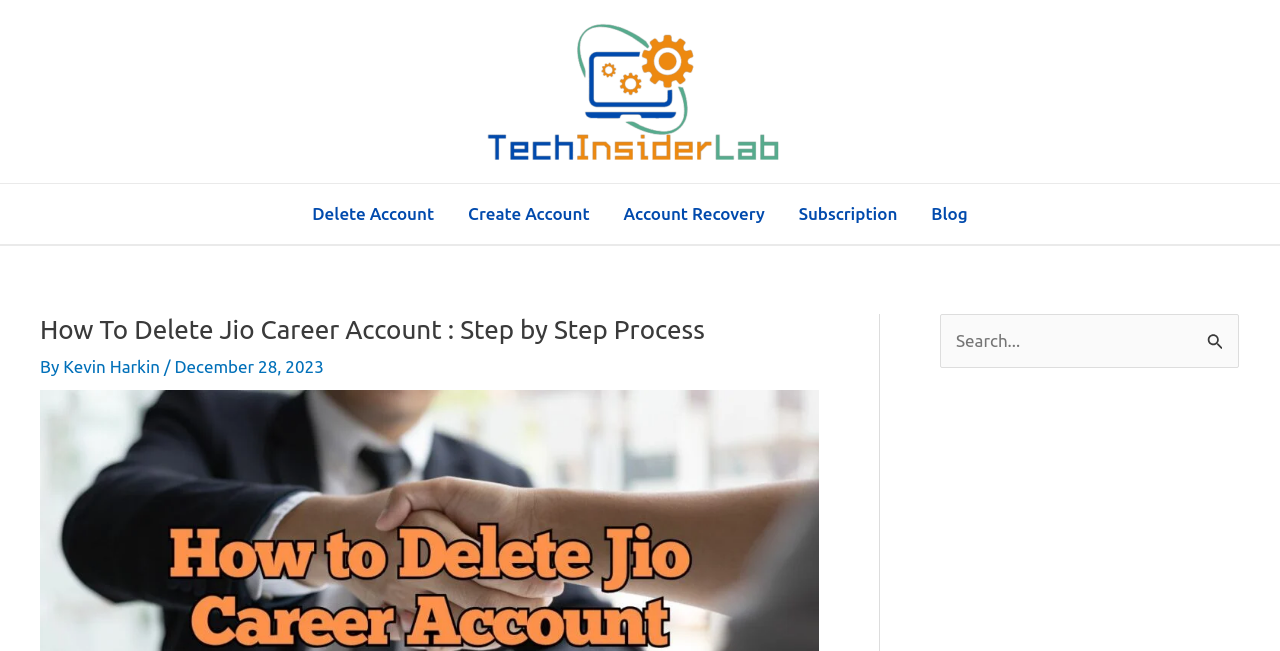Explain the contents of the webpage comprehensively.

The webpage is about deleting a Jio Career Account, with a step-by-step process. At the top left, there is a logo of Tech Insider Lab, accompanied by a navigation menu with links to various sections, including "Delete Account", "Create Account", "Account Recovery", "Subscription", and "Blog". 

Below the navigation menu, there is a heading that reads "How To Delete Jio Career Account : Step by Step Process". The author of the article, Kevin Harkin, is credited below the heading, along with the date "December 28, 2023". 

On the right side of the page, there is a search bar with a search button and a submit button, which allows users to search for specific content. The search bar is accompanied by a small icon. 

The overall structure of the webpage is divided into two main sections: the main content area on the left and the search bar on the right. The navigation menu and the logo are positioned at the top, while the main content and search bar are placed below.